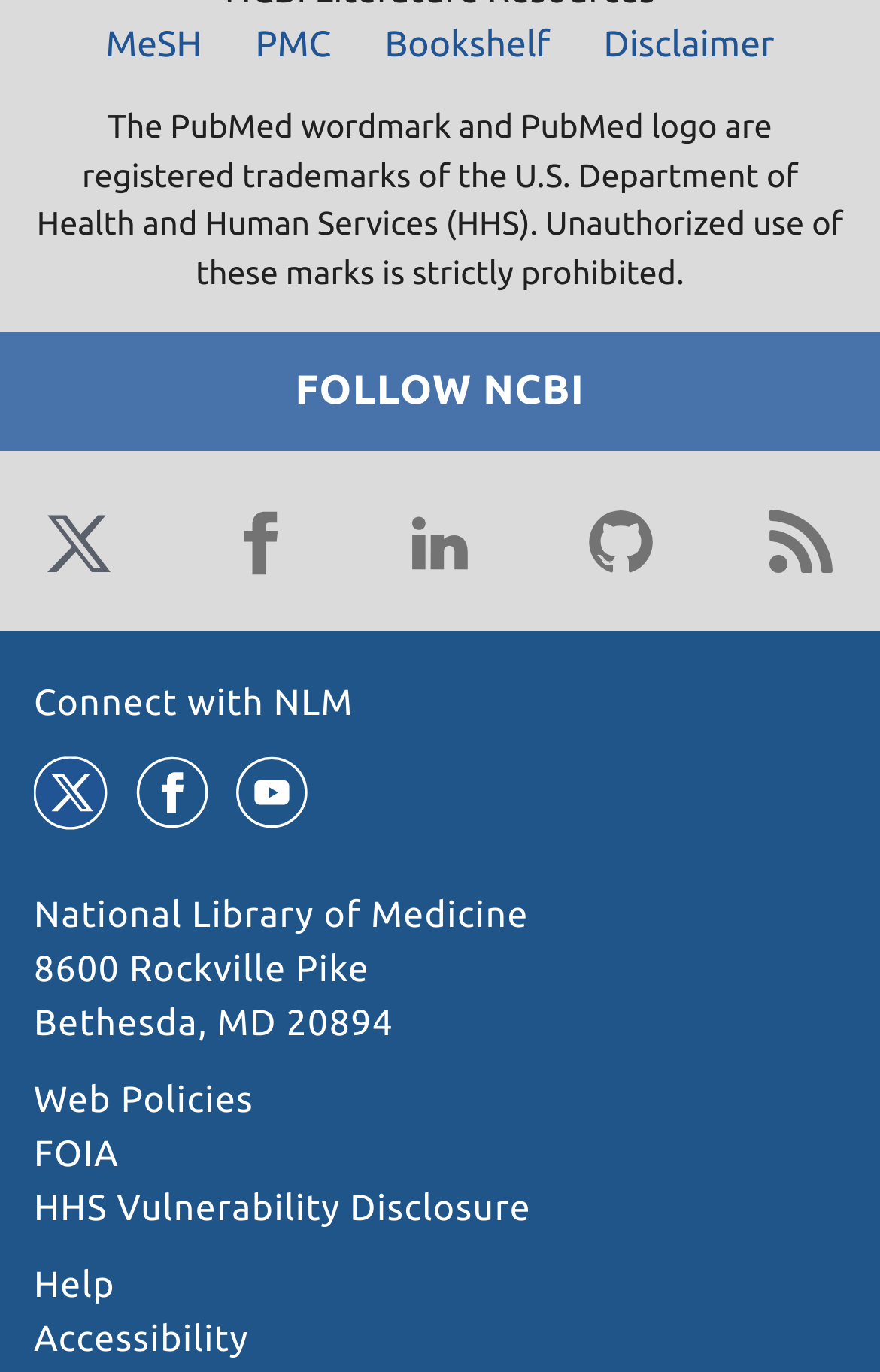Determine the bounding box coordinates of the section I need to click to execute the following instruction: "Follow NCBI on Twitter". Provide the coordinates as four float numbers between 0 and 1, i.e., [left, top, right, bottom].

[0.038, 0.362, 0.141, 0.428]